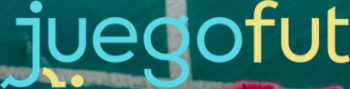Please provide a comprehensive answer to the question below using the information from the image: What is the tone of the logo?

The caption describes the logo as vibrant and playful, and states that it reflects a fun and engaging platform focused on soccer, which suggests that the tone of the logo is meant to be fun and engaging.